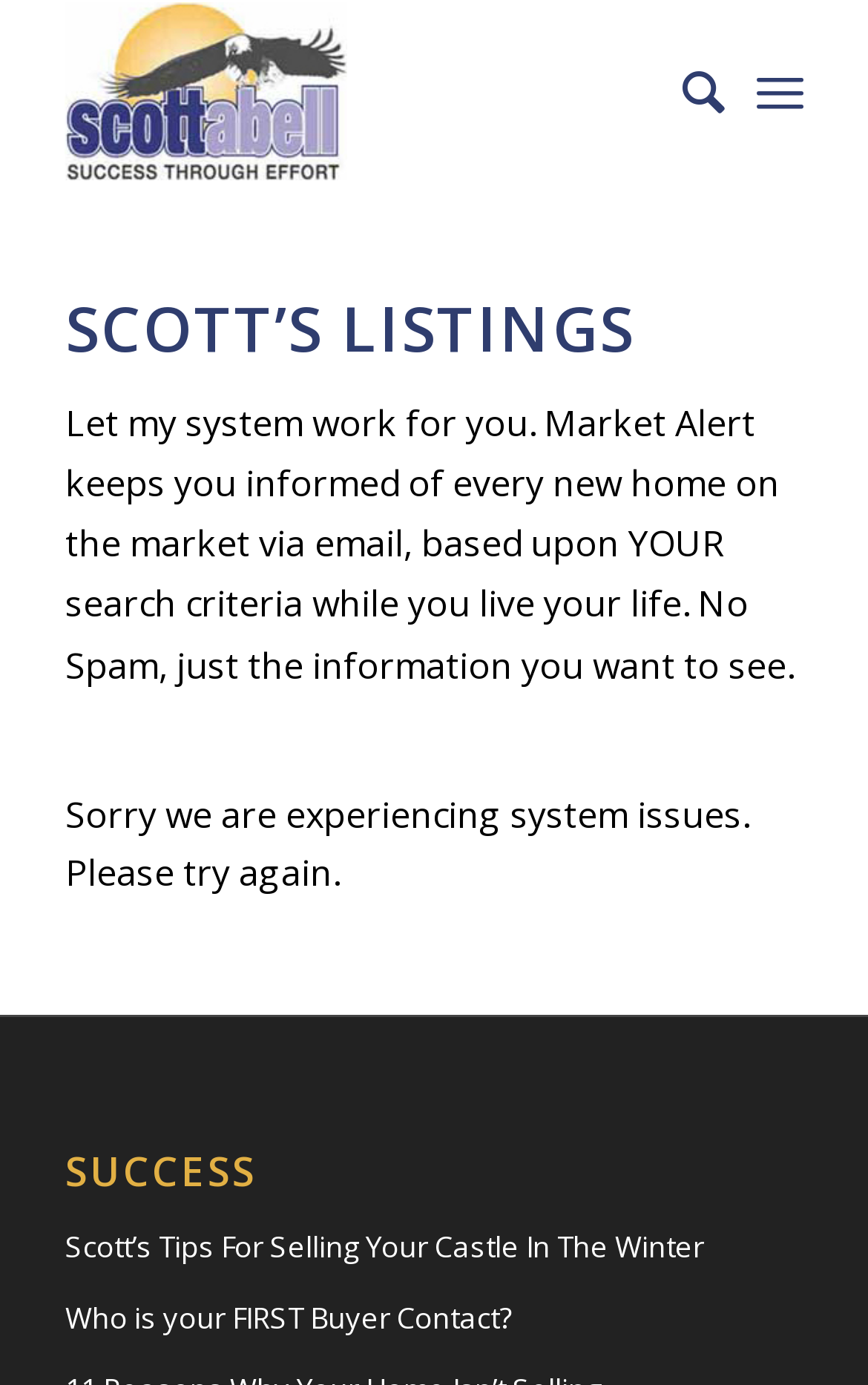Determine the bounding box for the described HTML element: "Search". Ensure the coordinates are four float numbers between 0 and 1 in the format [left, top, right, bottom].

[0.735, 0.002, 0.835, 0.13]